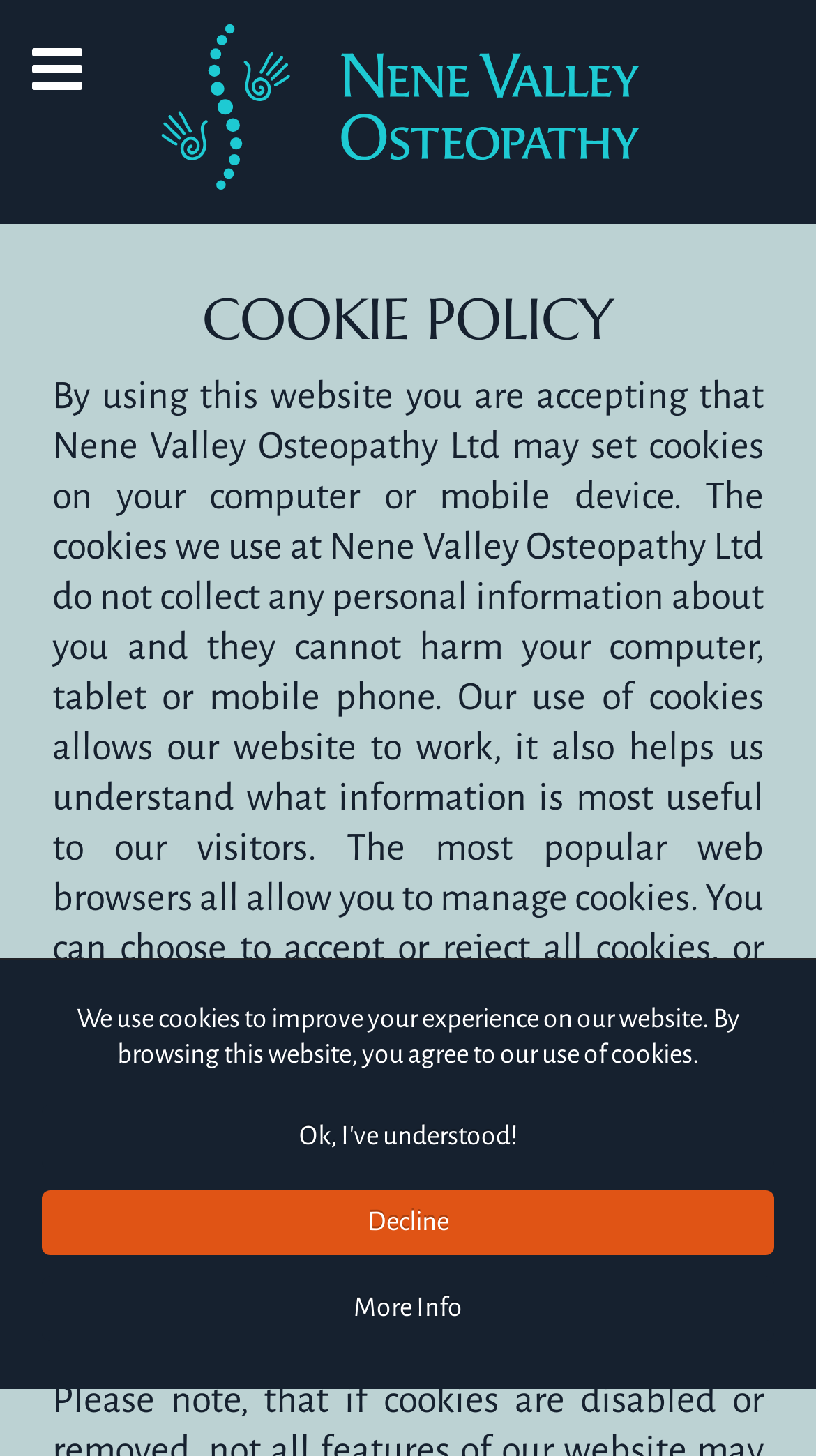Identify the bounding box for the UI element described as: "More Info". Ensure the coordinates are four float numbers between 0 and 1, formatted as [left, top, right, bottom].

[0.051, 0.876, 0.949, 0.921]